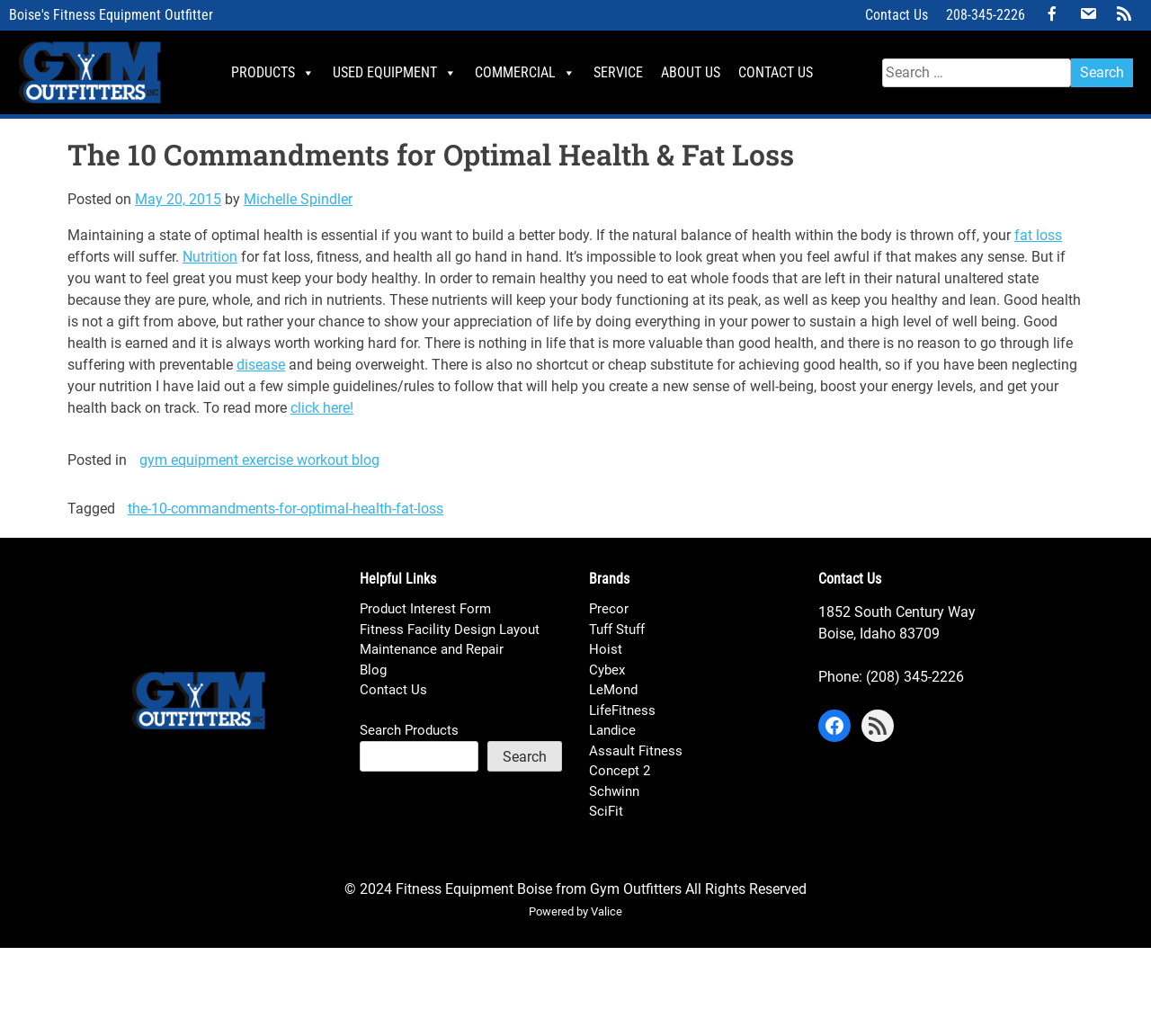Provide a brief response to the question below using a single word or phrase: 
What is the topic of the article on this webpage?

Optimal health and fat loss